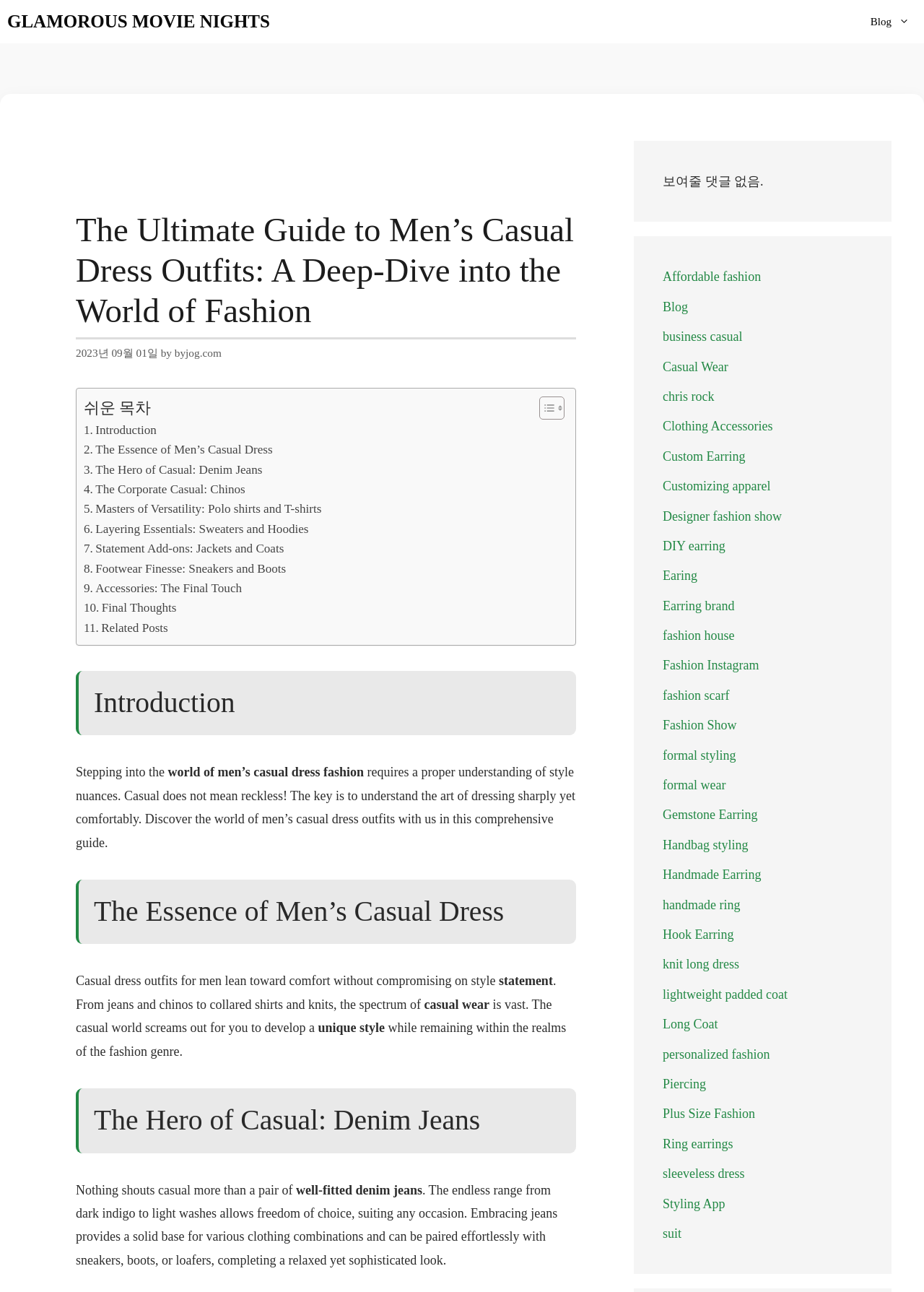Determine the bounding box coordinates of the clickable region to carry out the instruction: "Explore the 'Affordable fashion' topic".

[0.717, 0.209, 0.824, 0.22]